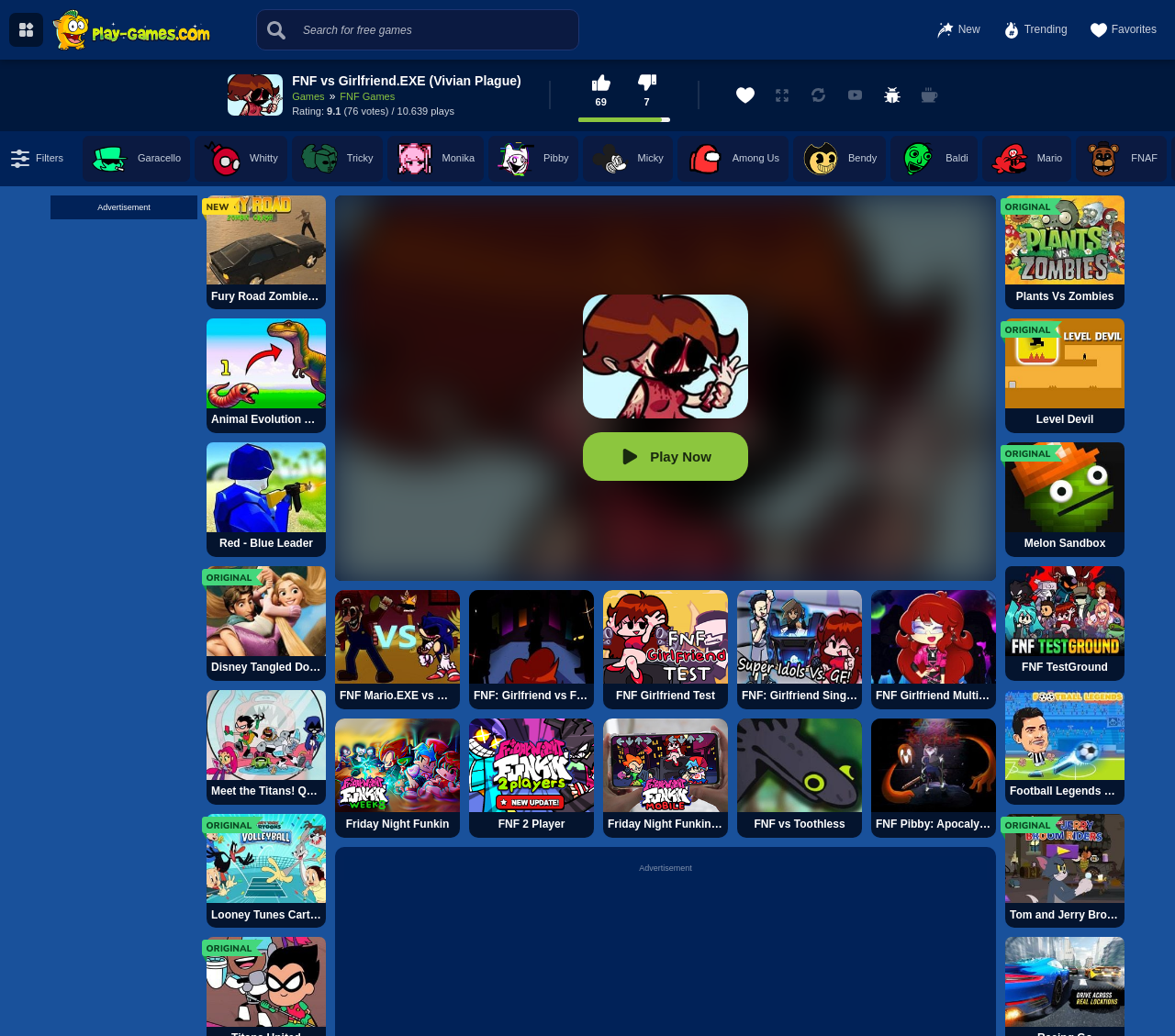Pinpoint the bounding box coordinates of the element to be clicked to execute the instruction: "Like the Game".

[0.492, 0.066, 0.531, 0.109]